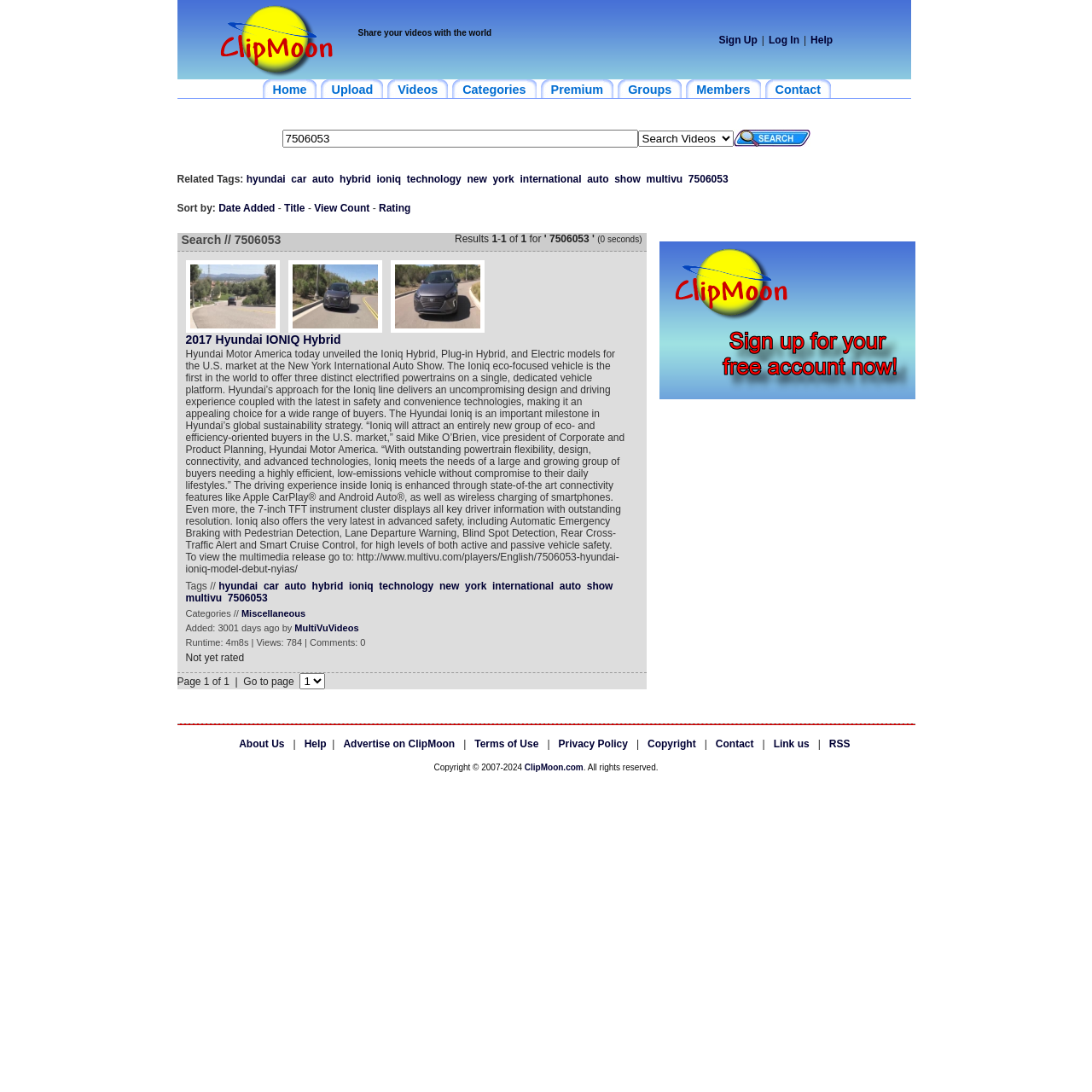Find the bounding box coordinates of the clickable region needed to perform the following instruction: "Click on the 'Sign Up' link". The coordinates should be provided as four float numbers between 0 and 1, i.e., [left, top, right, bottom].

[0.658, 0.031, 0.694, 0.042]